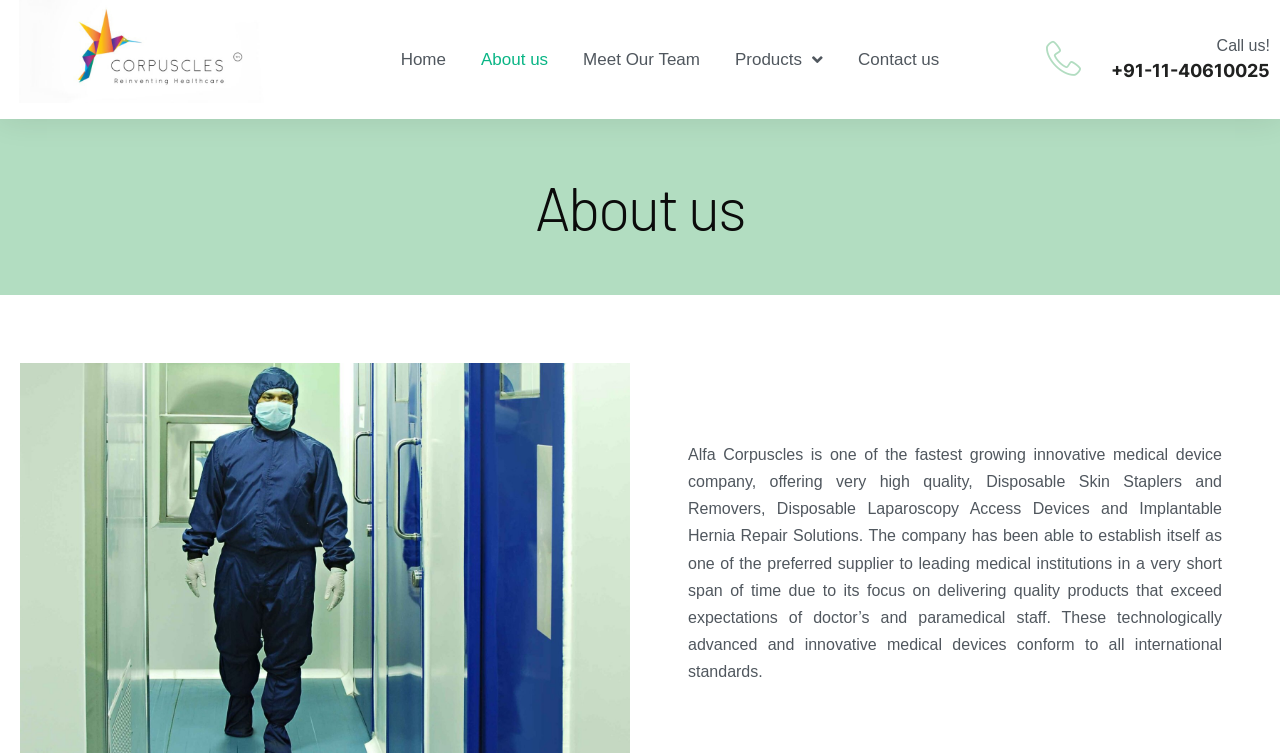Based on the visual content of the image, answer the question thoroughly: What type of products does the company offer?

The company offers medical devices, as mentioned in the StaticText element with the text 'Alfa Corpuscles is one of the fastest growing innovative medical device company...' which provides an introduction to the company and its products.